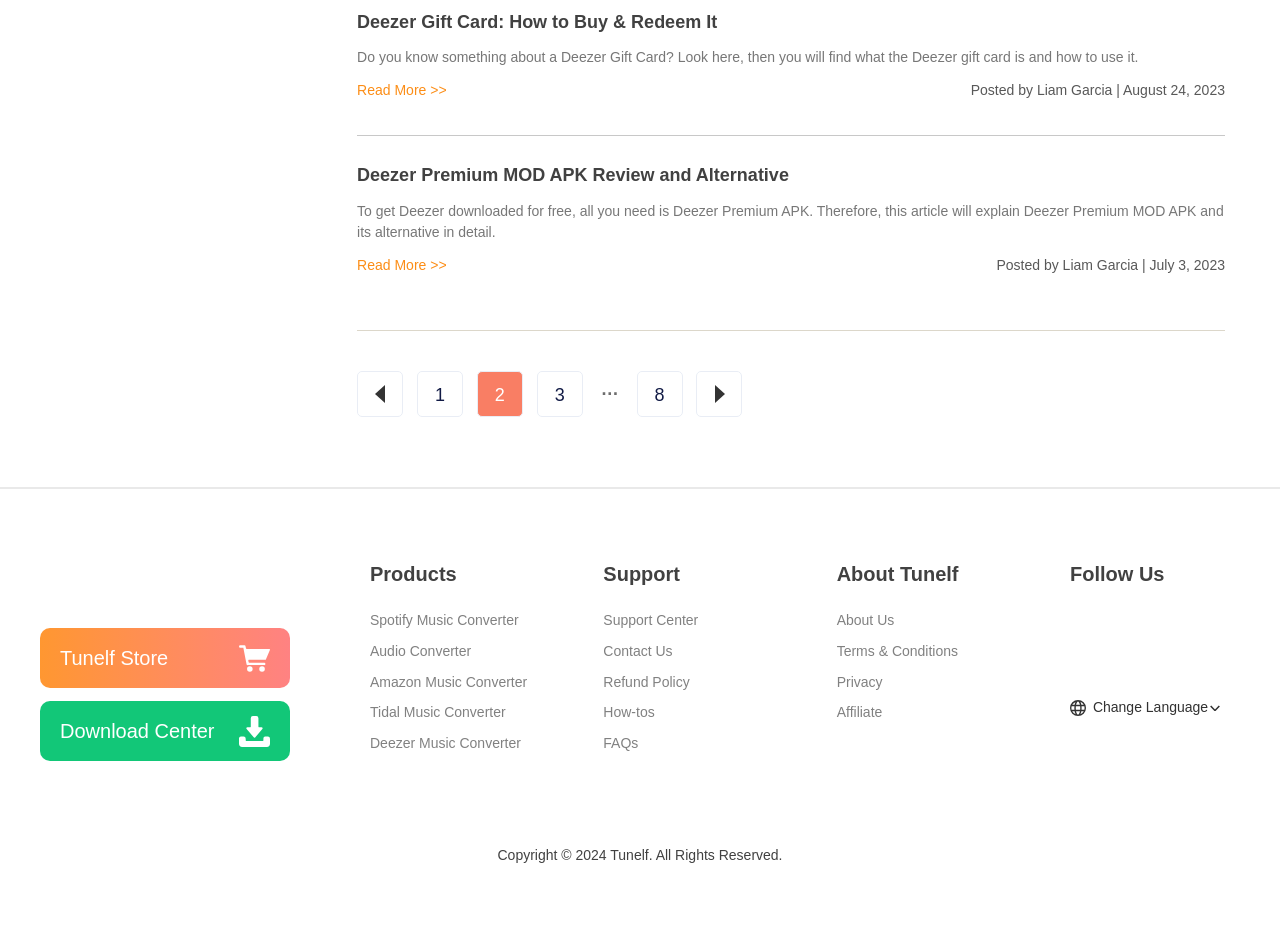What is the alternative to Deezer Premium APK?
Could you answer the question in a detailed manner, providing as much information as possible?

I found the alternative by reading the article title 'Deezer Premium MOD APK Review and Alternative'. The article explains that Deezer Premium MOD APK is an alternative to Deezer Premium APK.